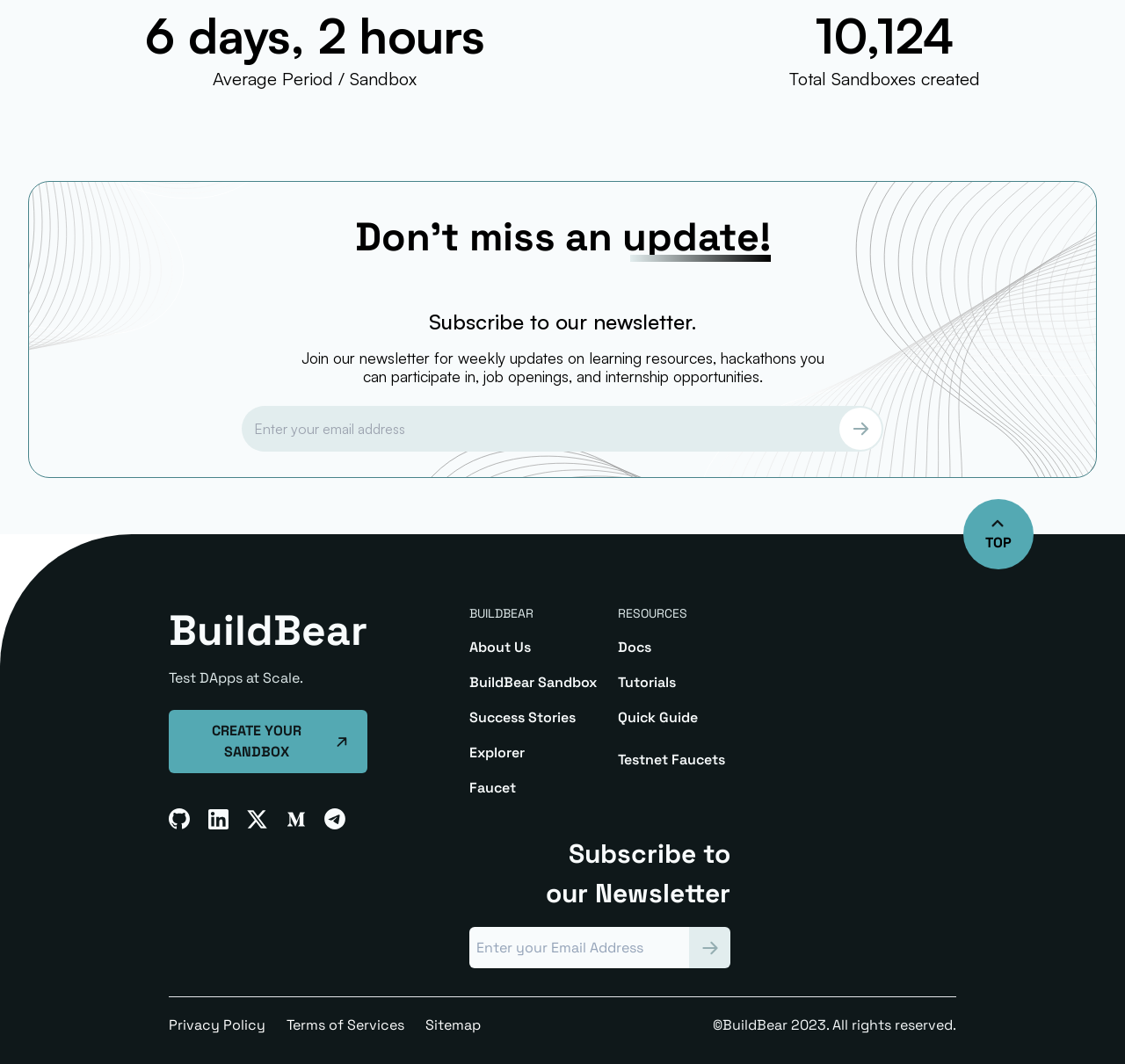What is the purpose of the newsletter?
Based on the image, give a concise answer in the form of a single word or short phrase.

Weekly updates on learning resources, hackathons, job openings, and internship opportunities